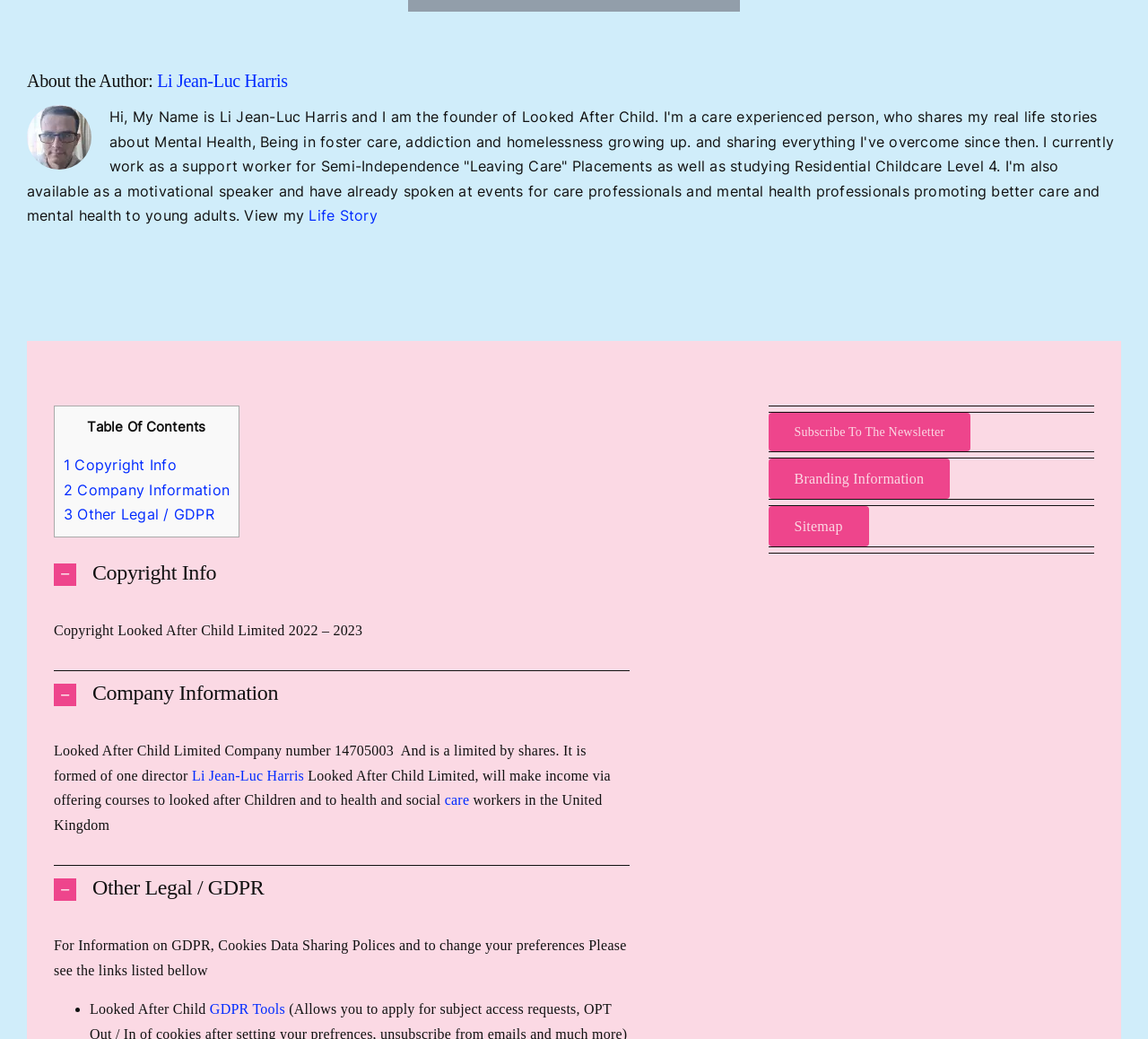Locate the bounding box coordinates of the area to click to fulfill this instruction: "View the author's life story". The bounding box should be presented as four float numbers between 0 and 1, in the order [left, top, right, bottom].

[0.269, 0.199, 0.329, 0.216]